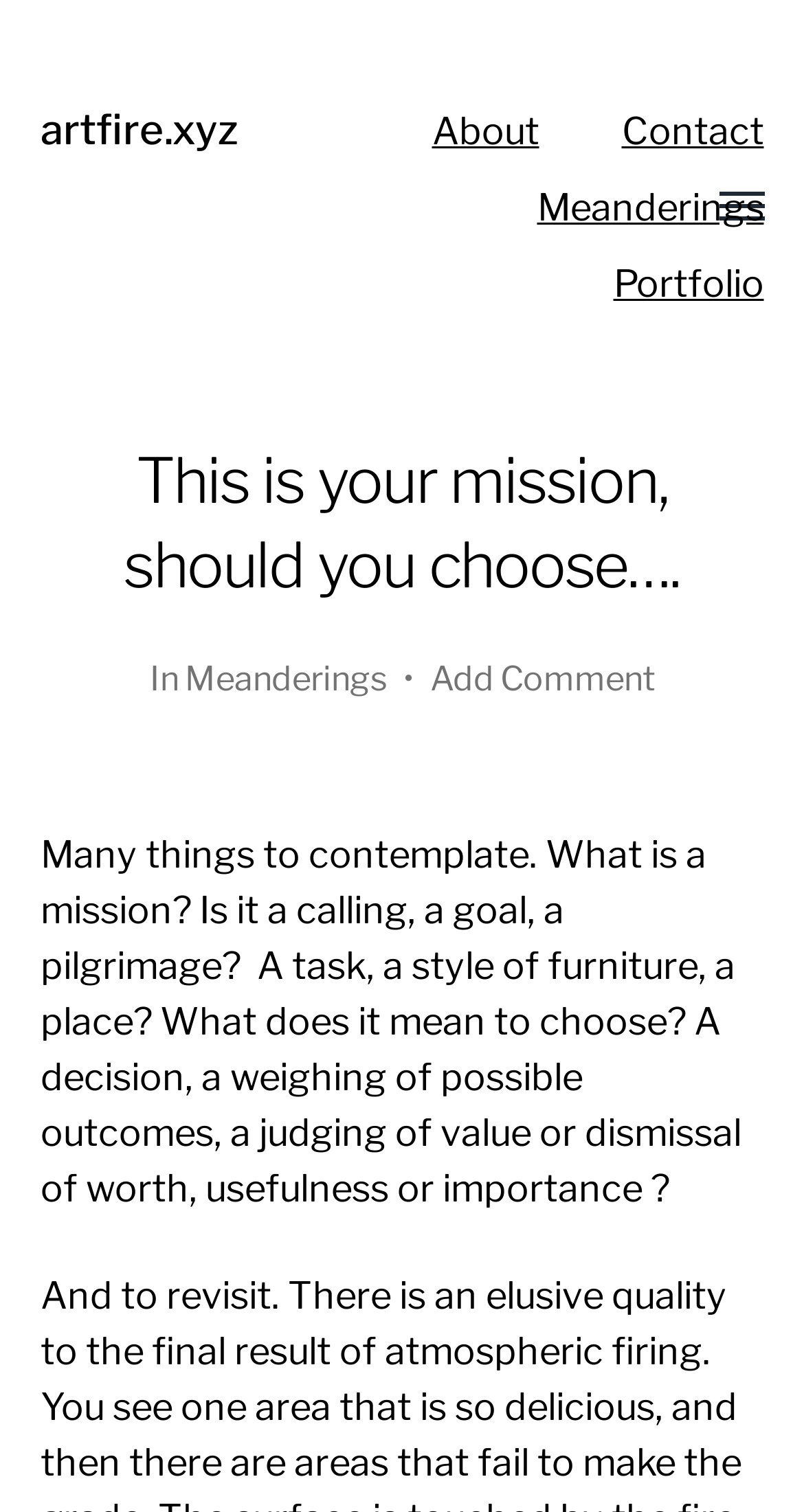Determine the bounding box coordinates for the UI element with the following description: "Add Comment". The coordinates should be four float numbers between 0 and 1, represented as [left, top, right, bottom].

[0.535, 0.435, 0.814, 0.463]